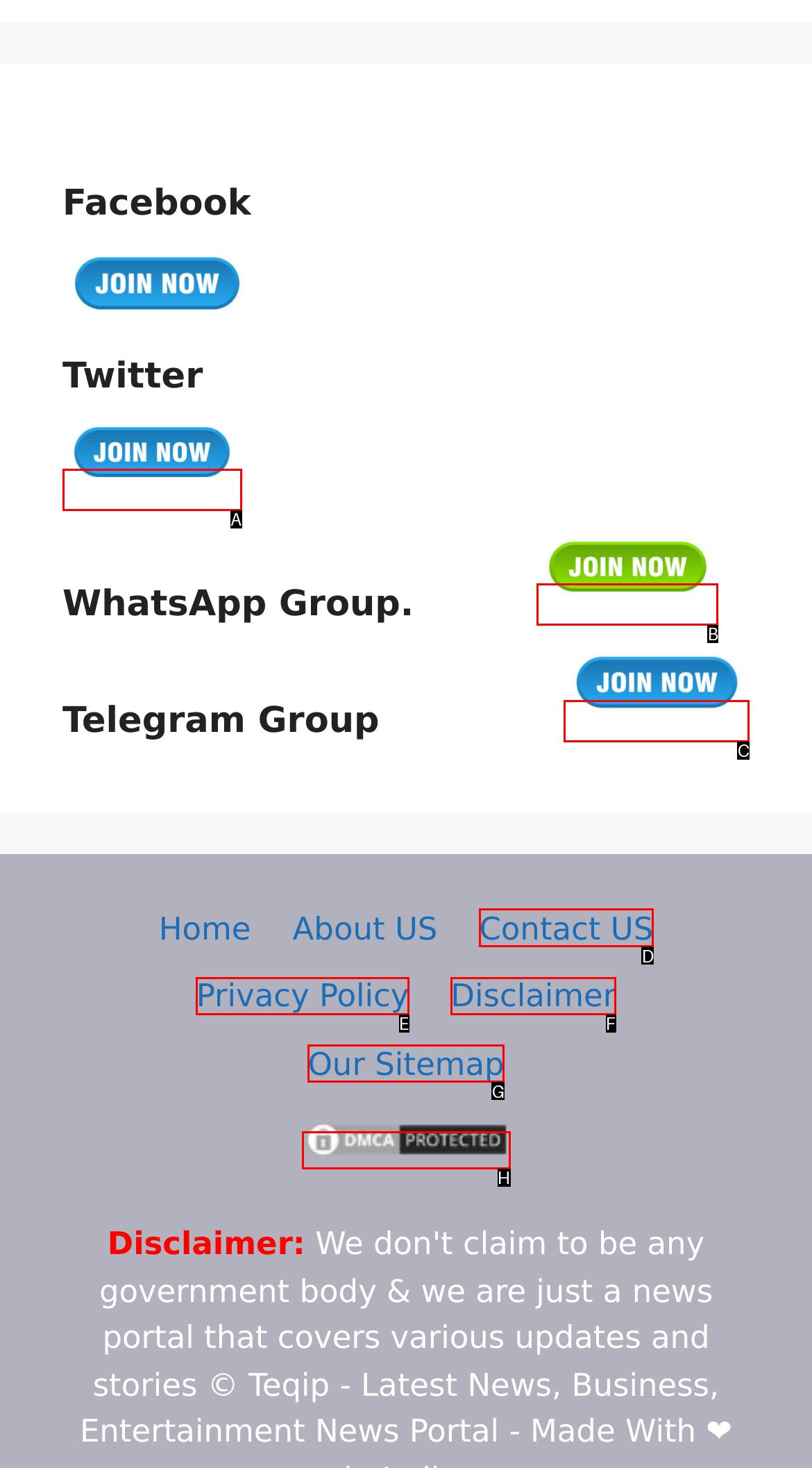Determine the letter of the UI element that you need to click to perform the task: Go to Contact US page.
Provide your answer with the appropriate option's letter.

D